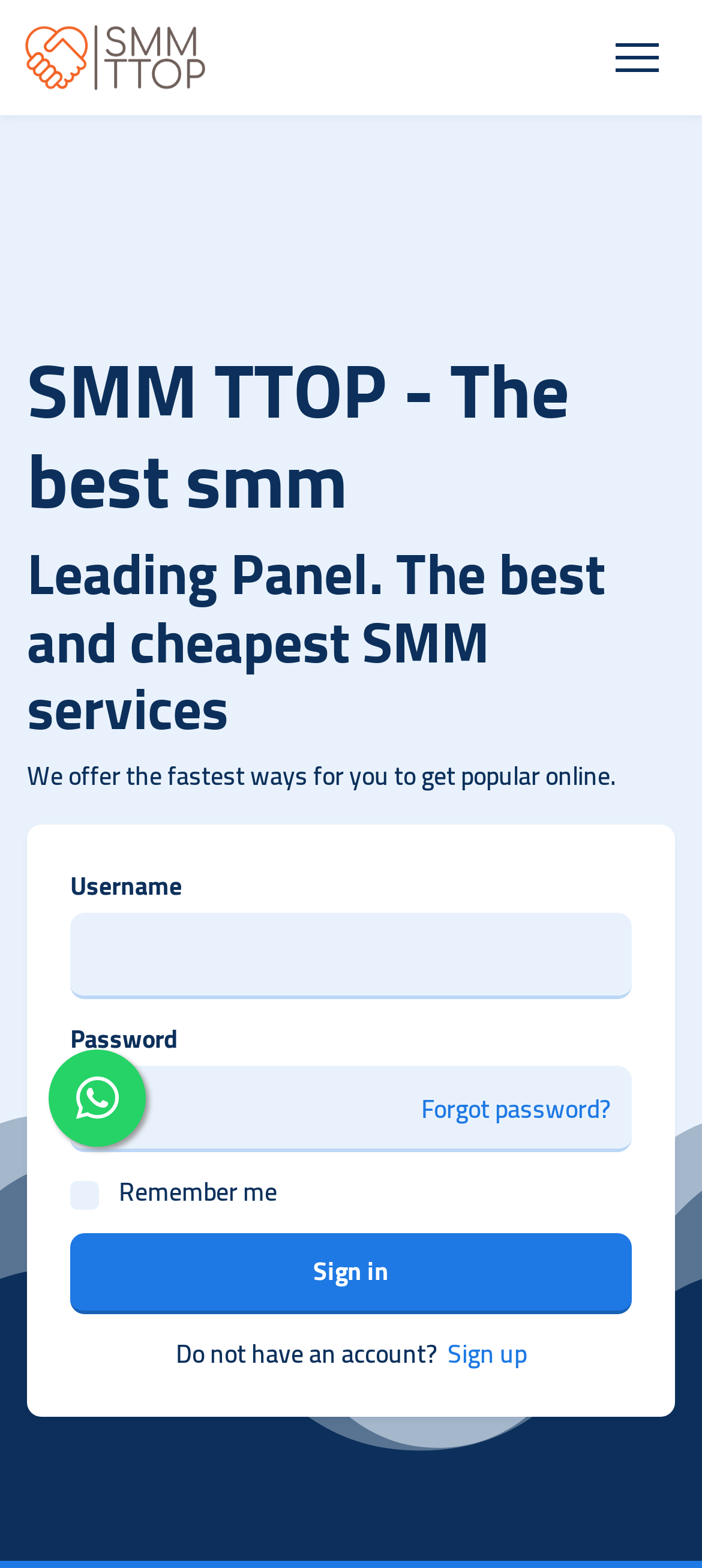Use one word or a short phrase to answer the question provided: 
What is the purpose of the button with the text 'Toggle navigation'?

To expand navigation